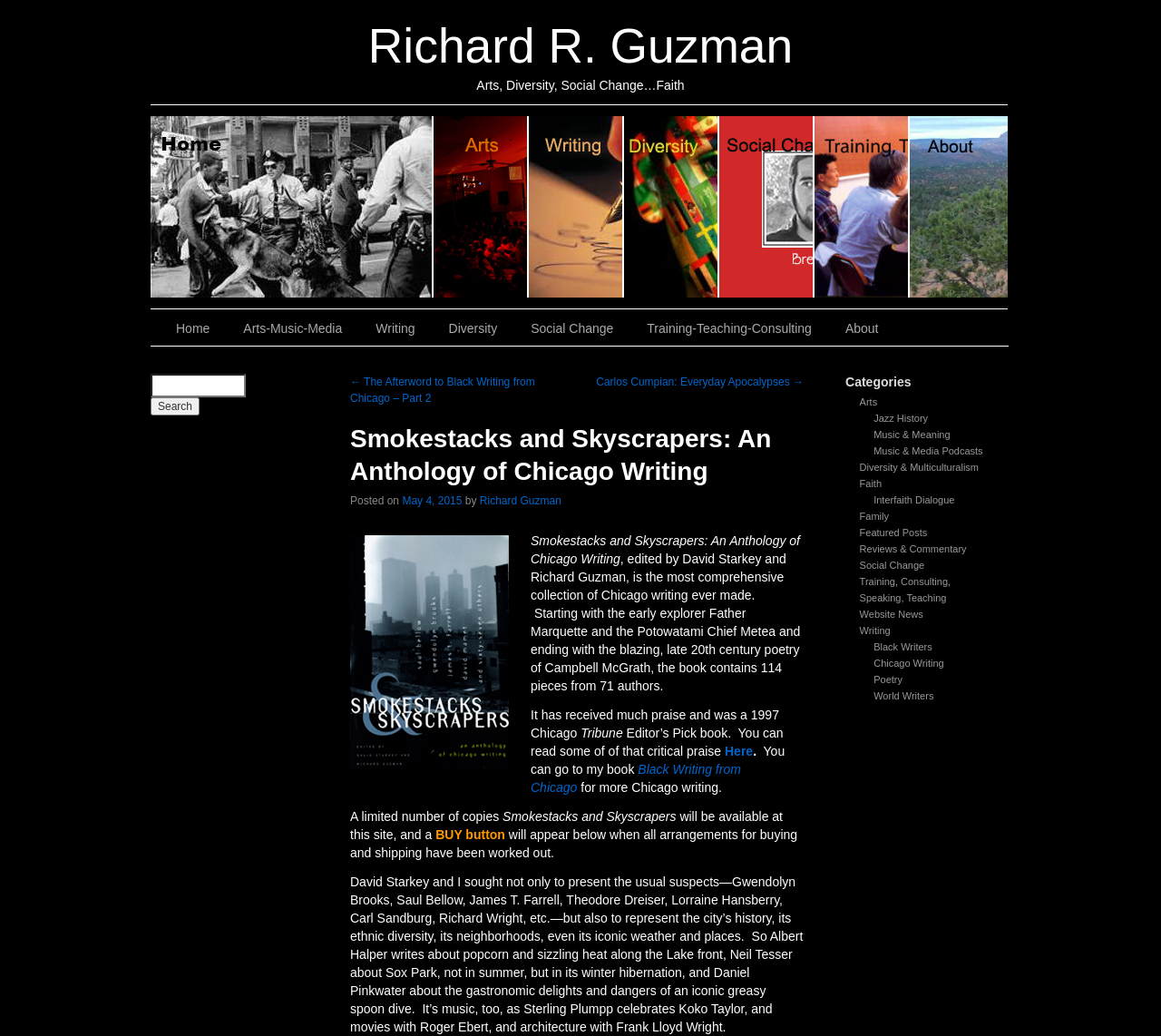Please reply with a single word or brief phrase to the question: 
How many authors are represented in the book?

71